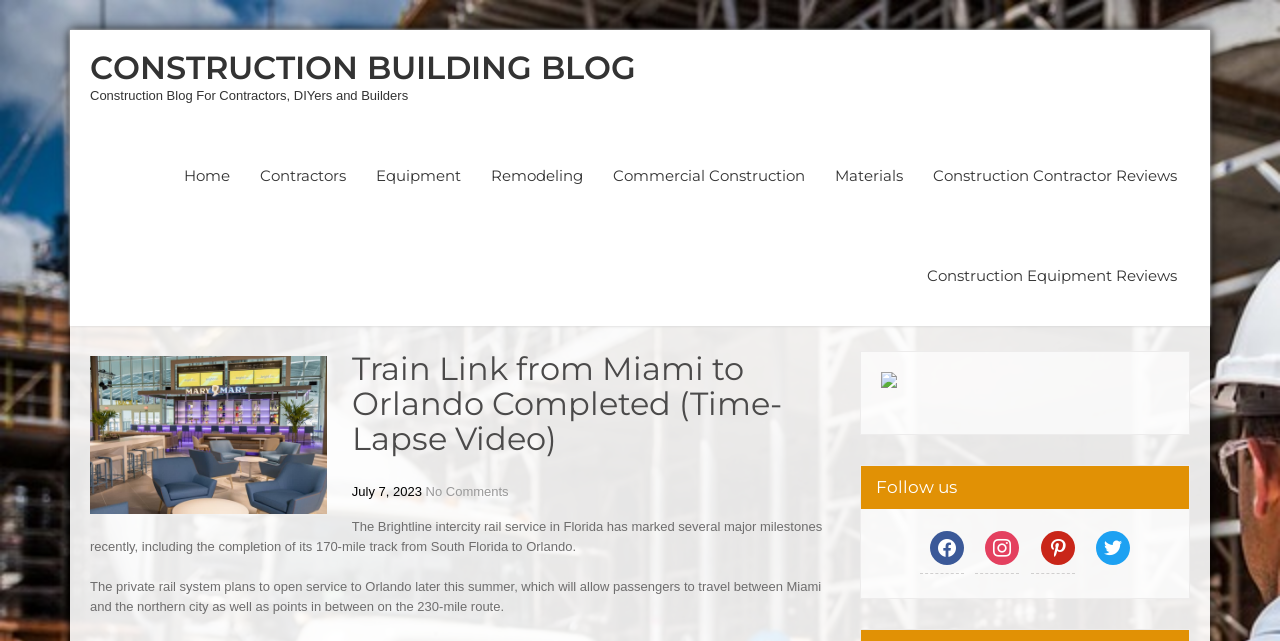Please identify the bounding box coordinates of the element on the webpage that should be clicked to follow this instruction: "Follow the blog on Facebook". The bounding box coordinates should be given as four float numbers between 0 and 1, formatted as [left, top, right, bottom].

[0.718, 0.828, 0.753, 0.881]